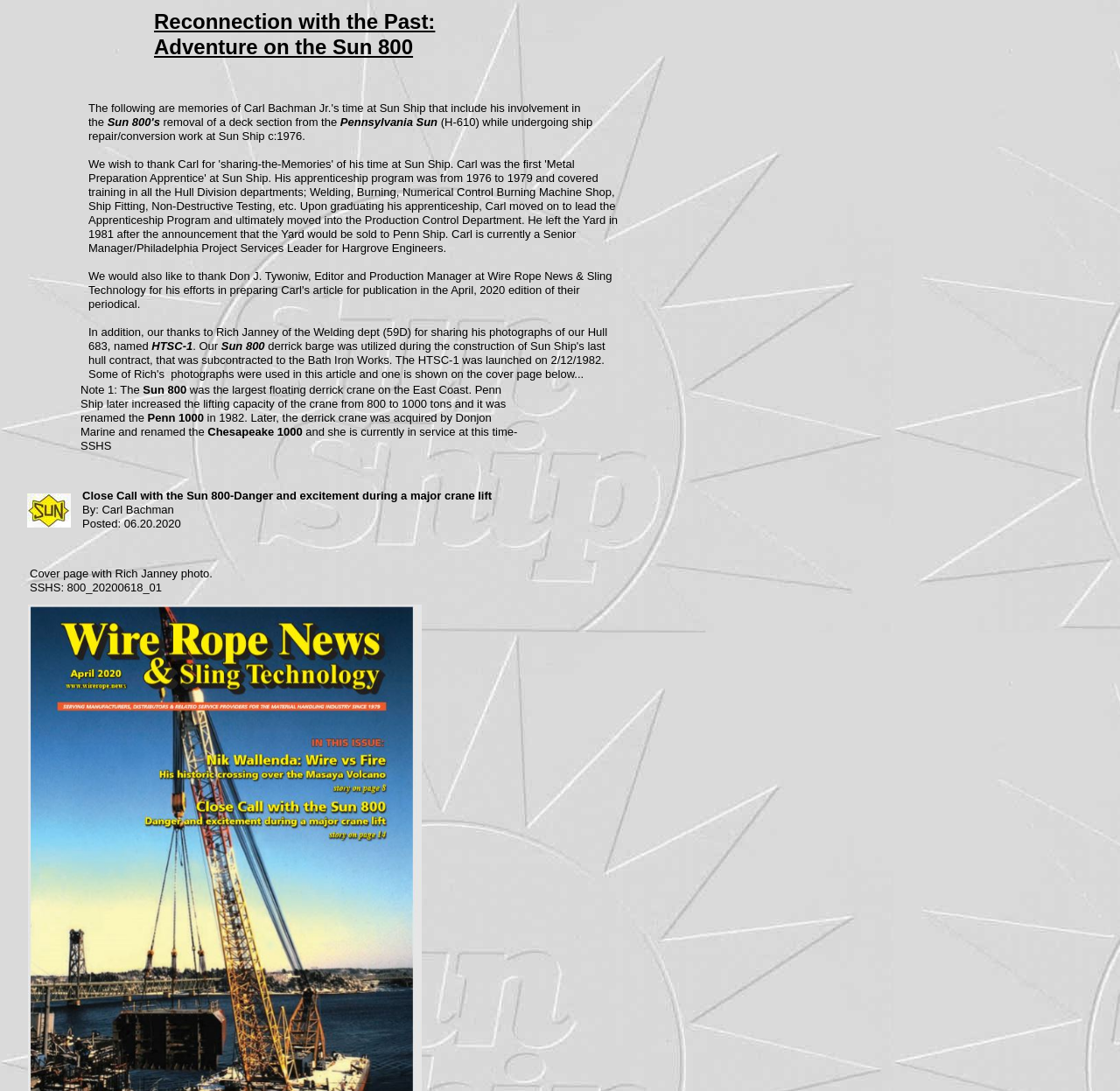What is the name of the crane mentioned in the article?
Please look at the screenshot and answer using one word or phrase.

Sun 800